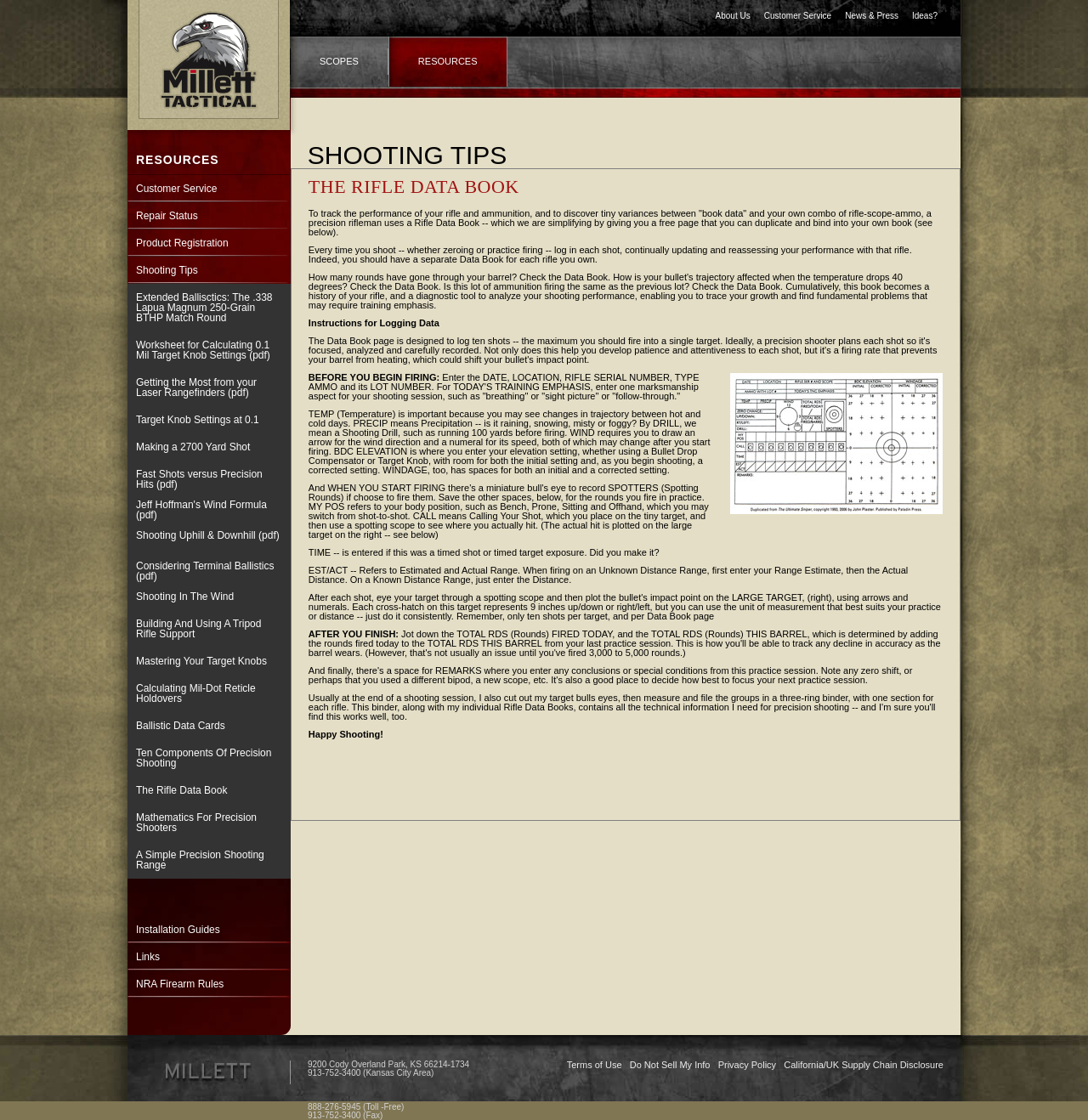Refer to the image and answer the question with as much detail as possible: What is the purpose of the Rifle Data Book?

The purpose of the Rifle Data Book is to track the performance of your rifle and ammunition, and to discover tiny variances between 'book data' and your own combo of rifle-scope-ammo. This is stated in the text on the webpage, which explains how to use the Rifle Data Book to log in each shot and continually update and reassess your performance with that rifle.